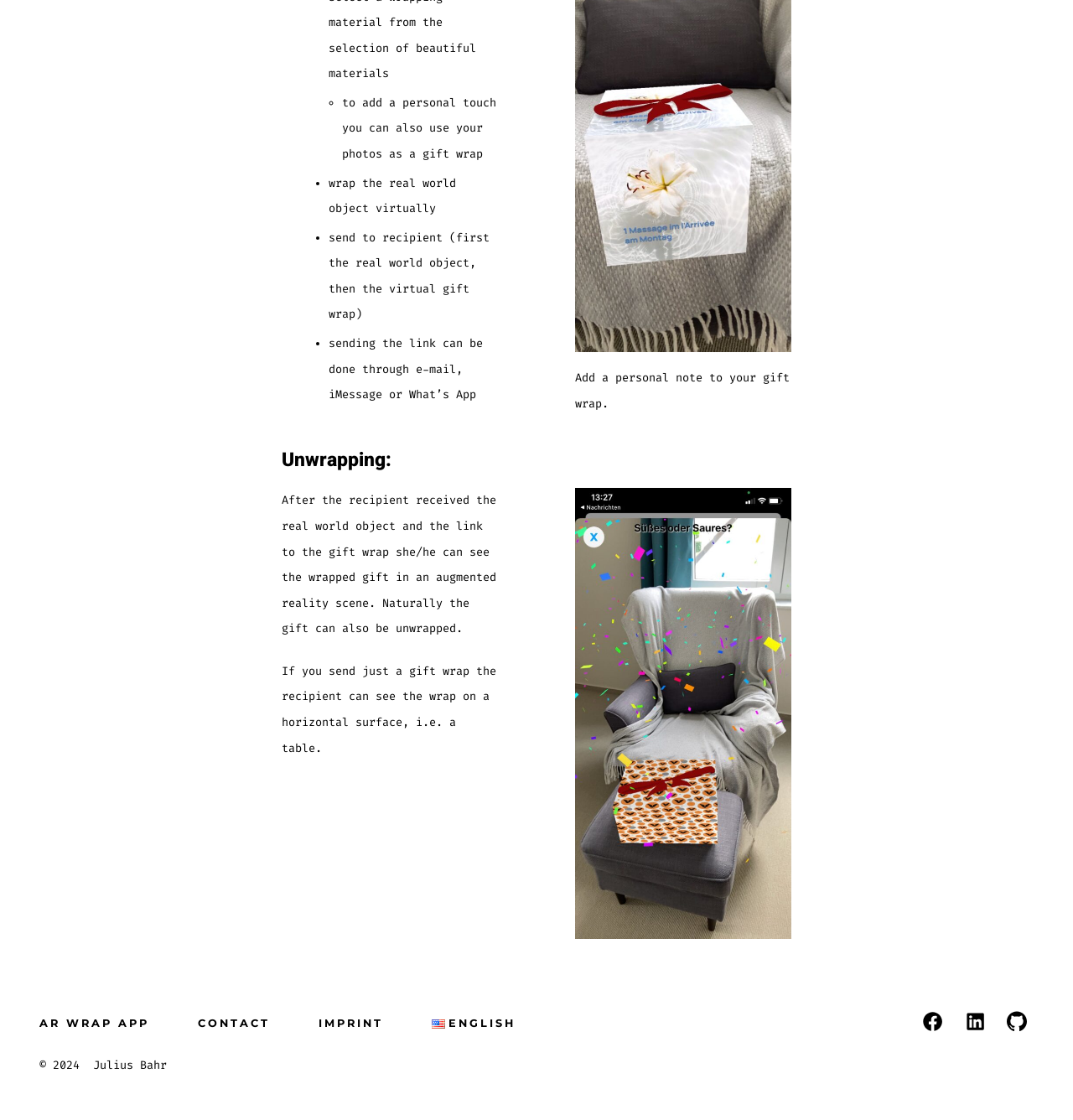Bounding box coordinates are specified in the format (top-left x, top-left y, bottom-right x, bottom-right y). All values are floating point numbers bounded between 0 and 1. Please provide the bounding box coordinate of the region this sentence describes: Vids

None